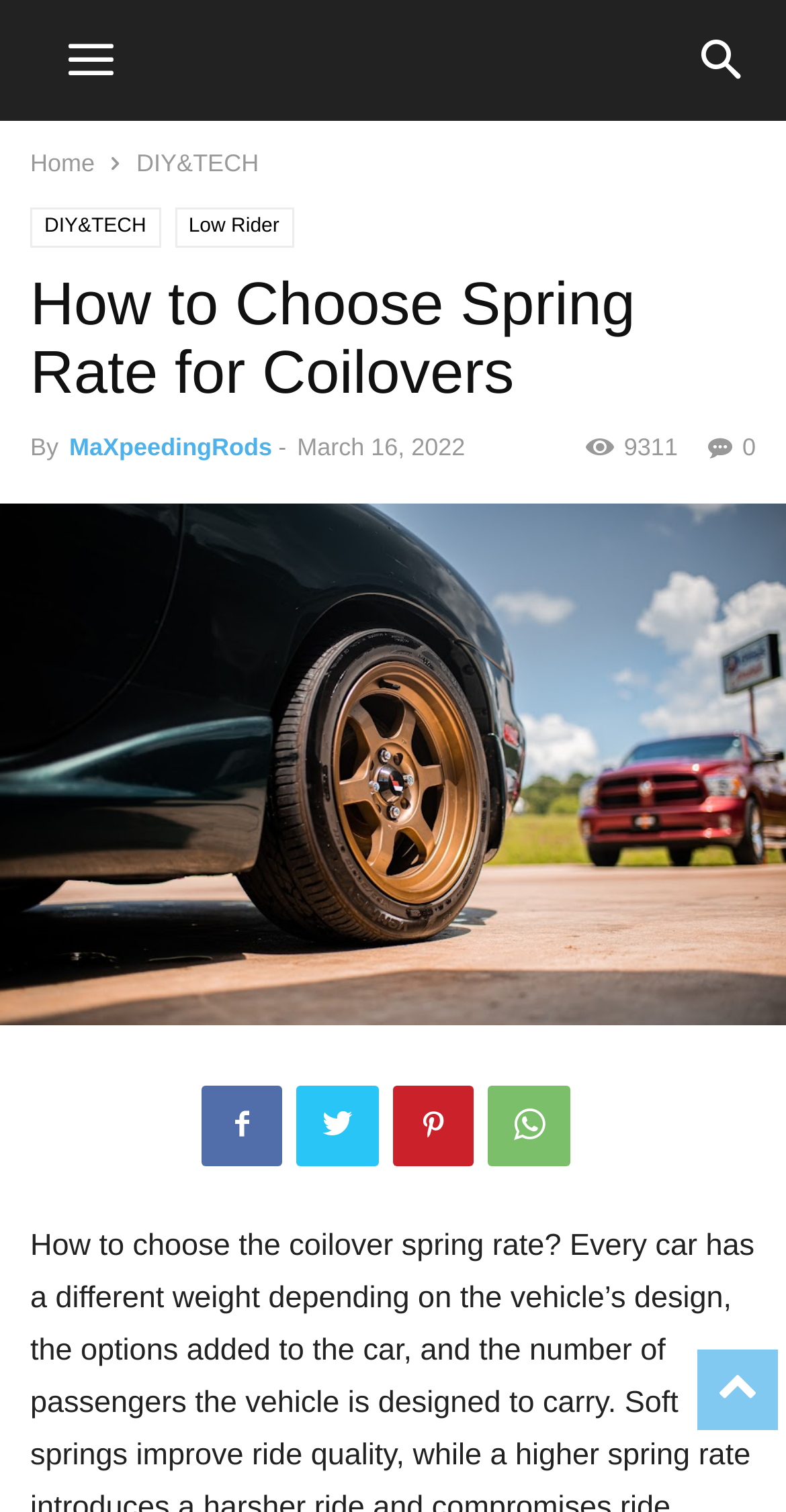How many views does the article have?
Please provide a comprehensive answer based on the information in the image.

I found the number of views of the article by looking at the view count below the article title, which says '9311'.